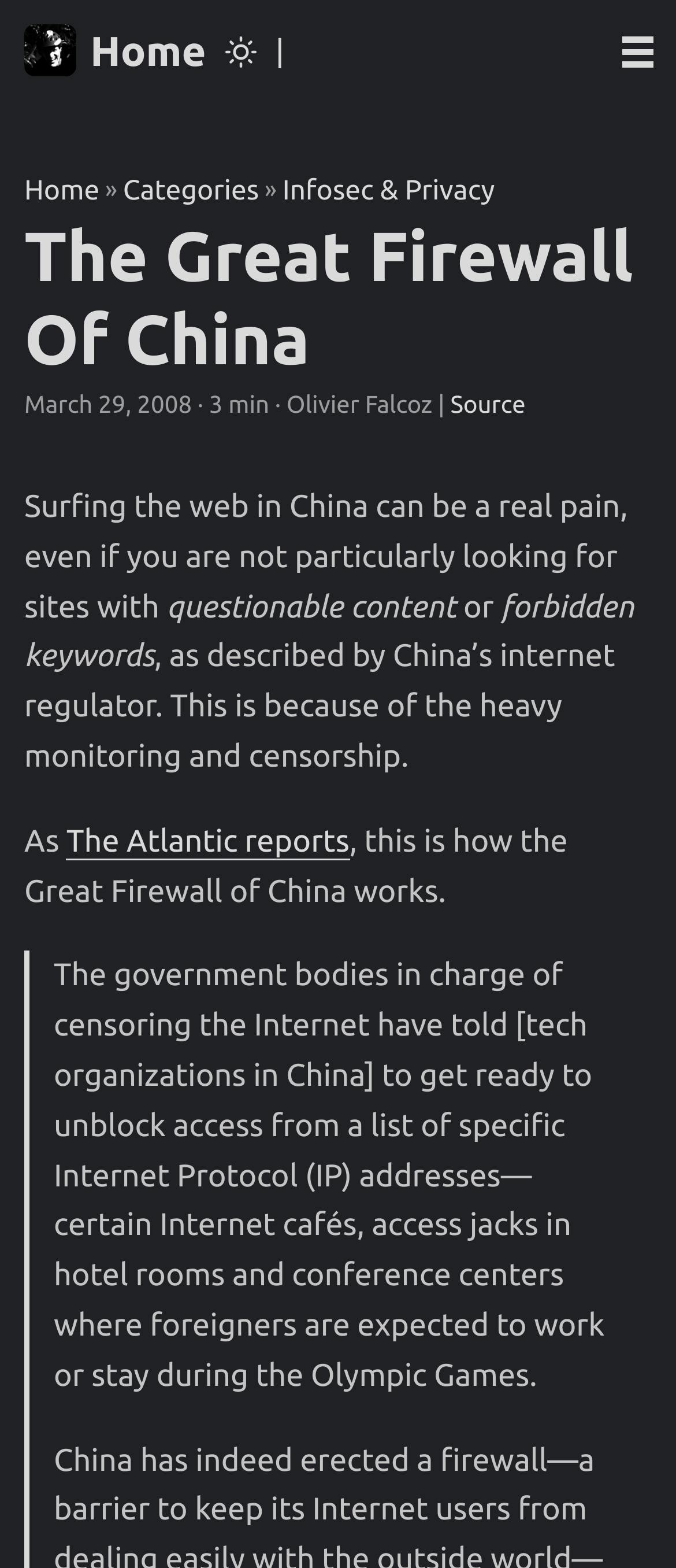What is the logo link's shortcut key?
Answer the question with a detailed explanation, including all necessary information.

I found the logo link with the text 'logo Home' and its shortcut key is Alt+h, which is indicated by the 'keyshortcuts' attribute.